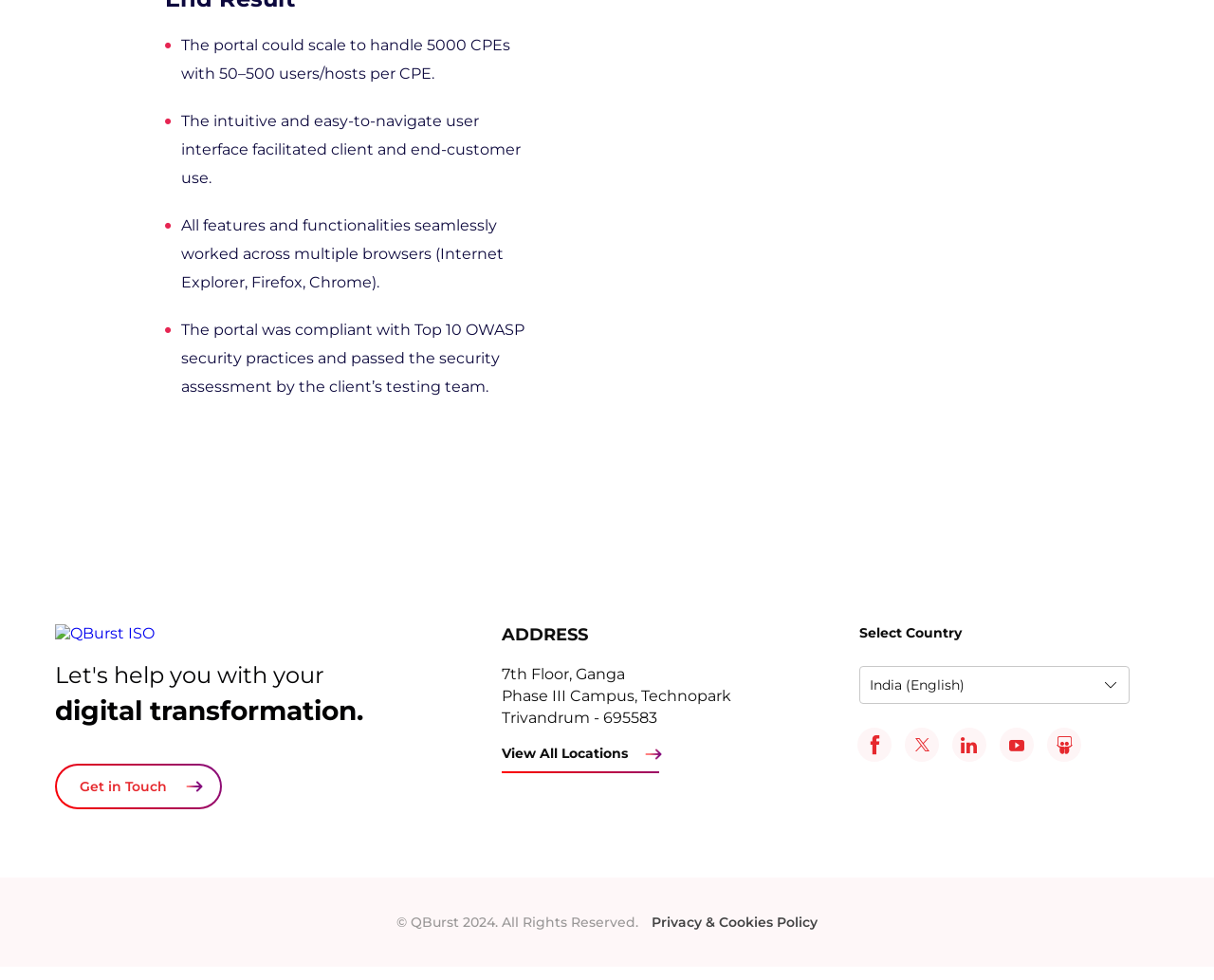Please identify the bounding box coordinates of the element I should click to complete this instruction: 'View Privacy & Cookies Policy'. The coordinates should be given as four float numbers between 0 and 1, like this: [left, top, right, bottom].

[0.529, 0.926, 0.673, 0.955]